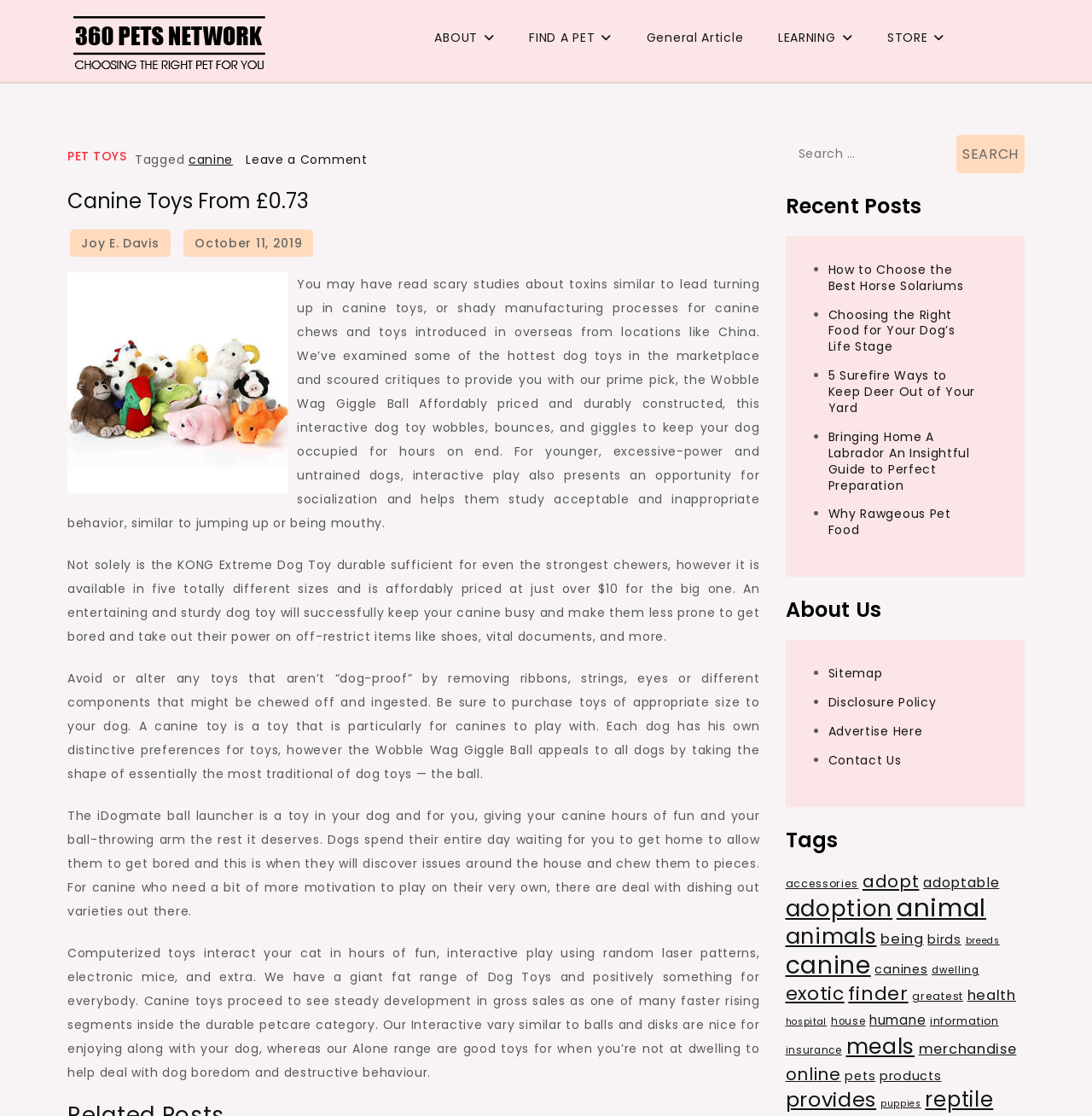Determine the bounding box coordinates of the clickable region to follow the instruction: "Search for something".

[0.719, 0.121, 0.938, 0.155]